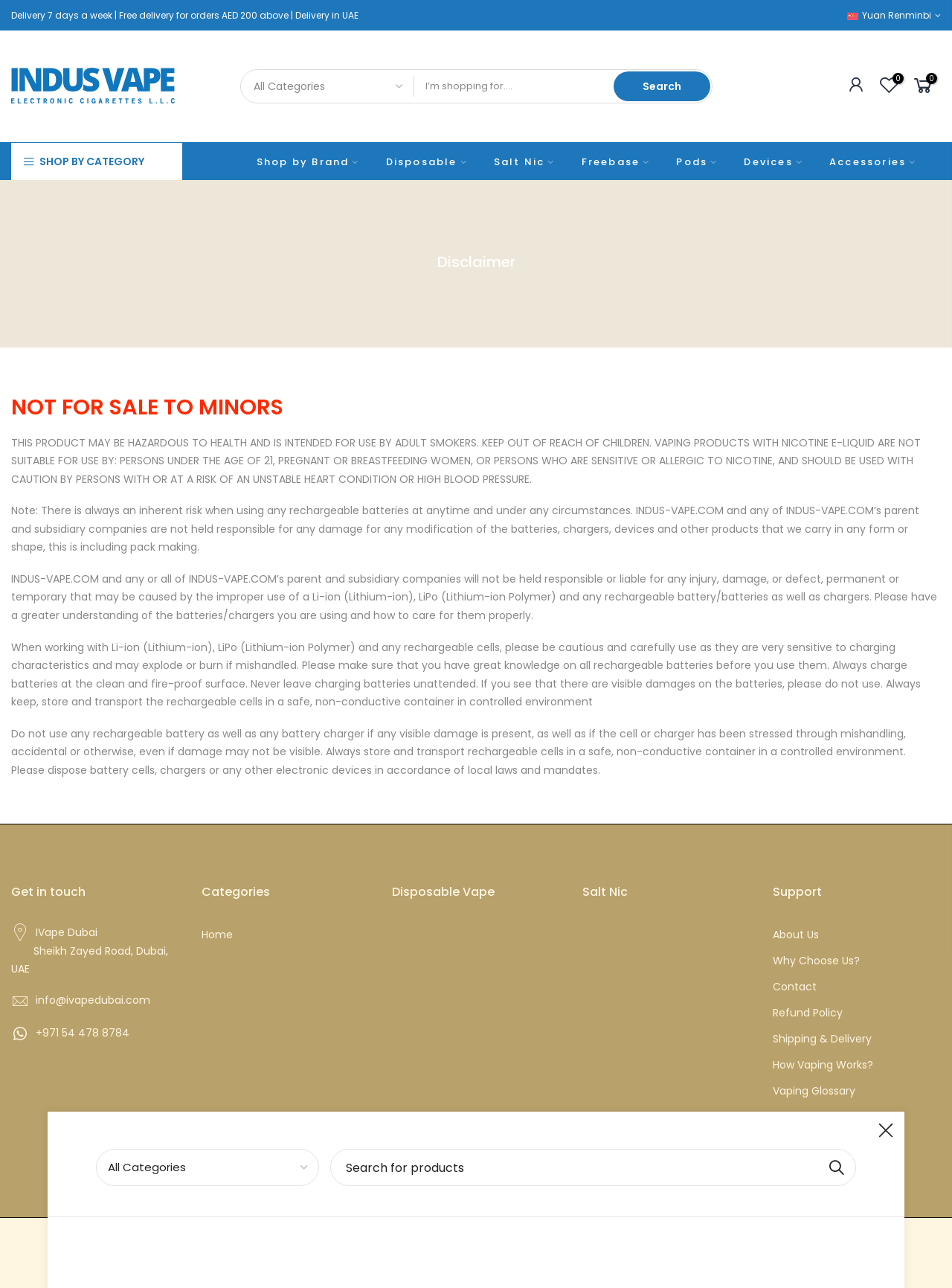What is the delivery policy of Indus Vape?
Provide a fully detailed and comprehensive answer to the question.

The delivery policy of Indus Vape can be found at the top of the webpage, which states that they offer delivery 7 days a week and provide free delivery for orders above AED 200.